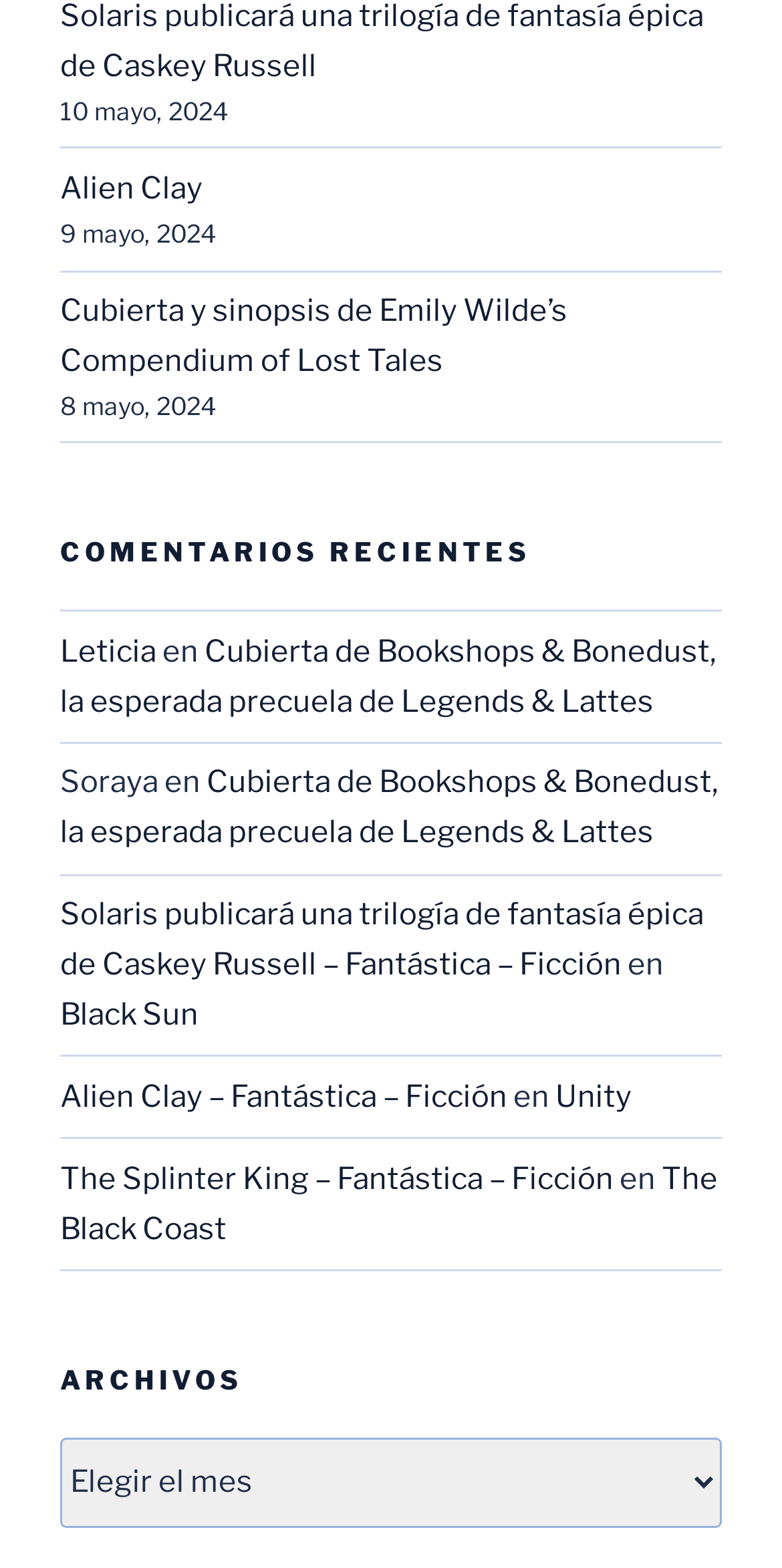Determine the coordinates of the bounding box for the clickable area needed to execute this instruction: "Click on the 'PREVIOUS ARTICLE' link".

None